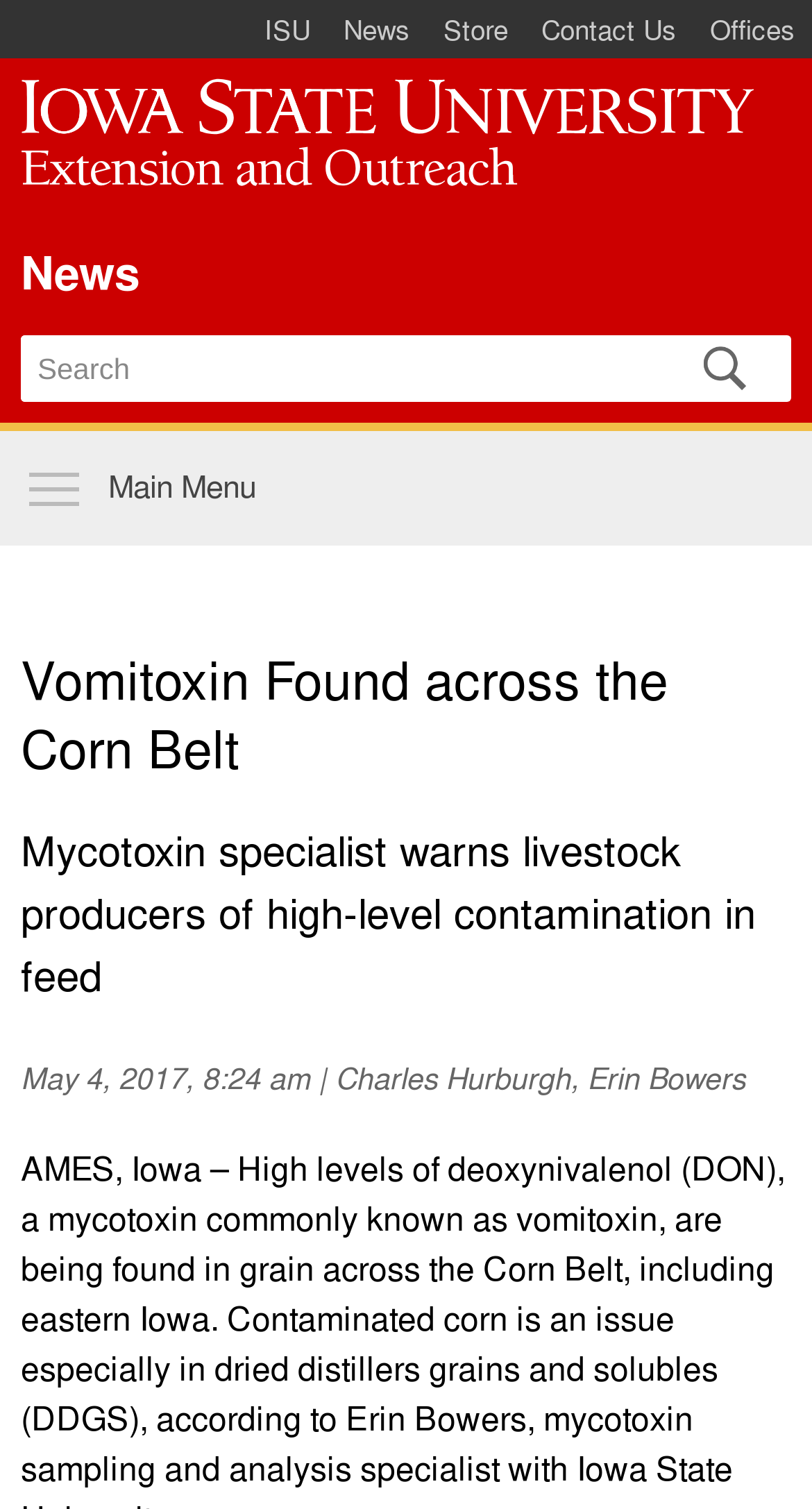What is the purpose of the search form?
Give a single word or phrase as your answer by examining the image.

To search the website